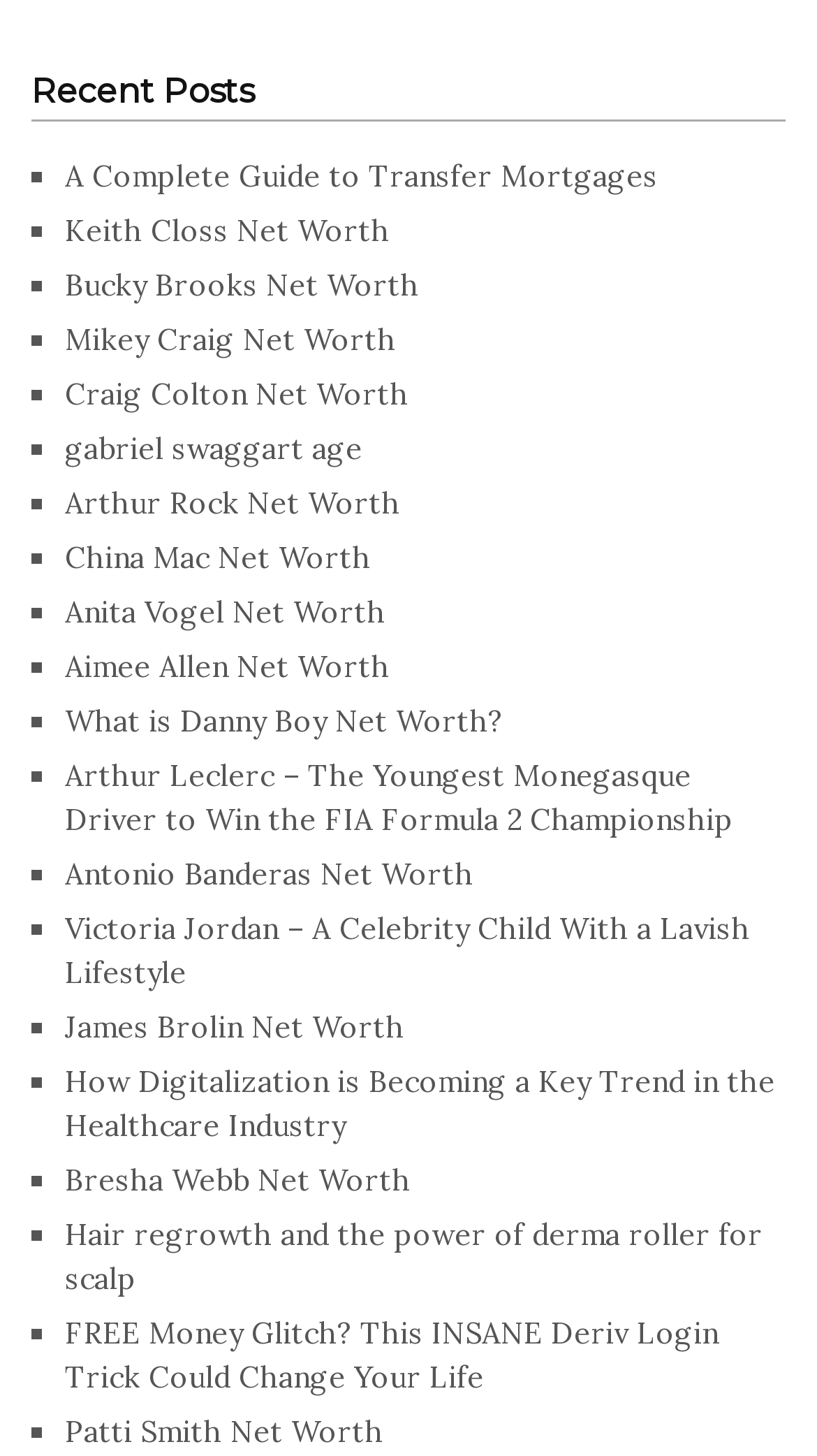Highlight the bounding box coordinates of the region I should click on to meet the following instruction: "Click on 'A Complete Guide to Transfer Mortgages'".

[0.079, 0.108, 0.805, 0.134]